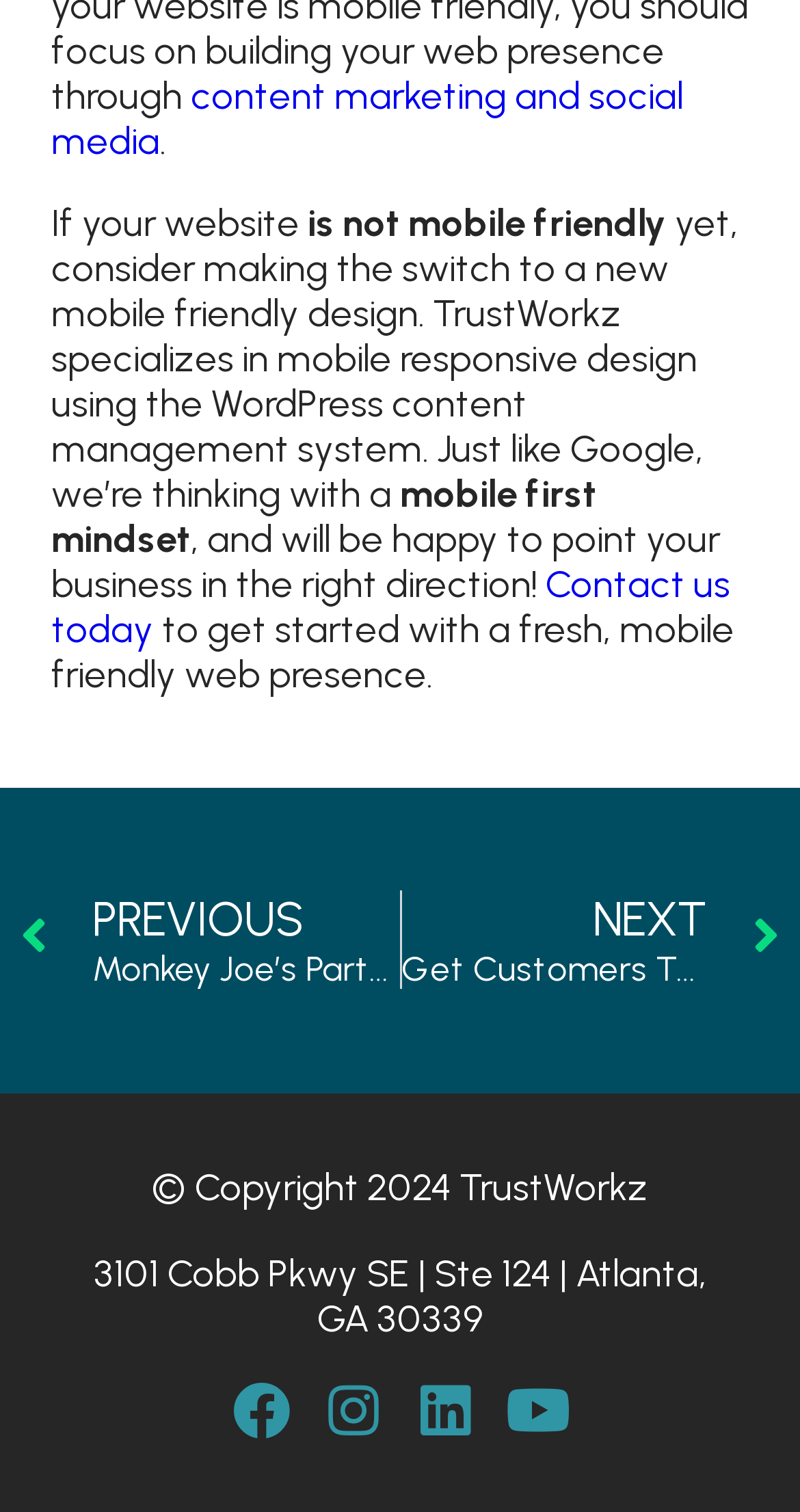Find the bounding box coordinates of the area to click in order to follow the instruction: "Visit previous page".

[0.026, 0.589, 0.499, 0.654]